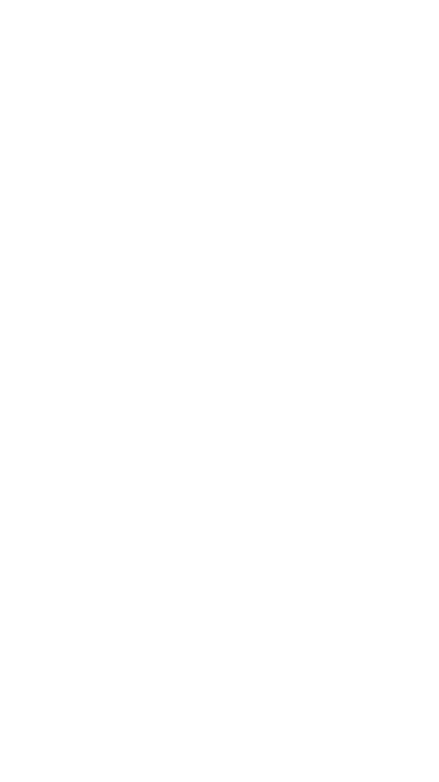Using the information in the image, give a comprehensive answer to the question: 
What is the ANSI Cut Level rating of the gloves?

According to the caption, the gloves achieve an ANSI A1 Cut Level rating, which indicates their ability to resist cuts and provide protection to the wearer.